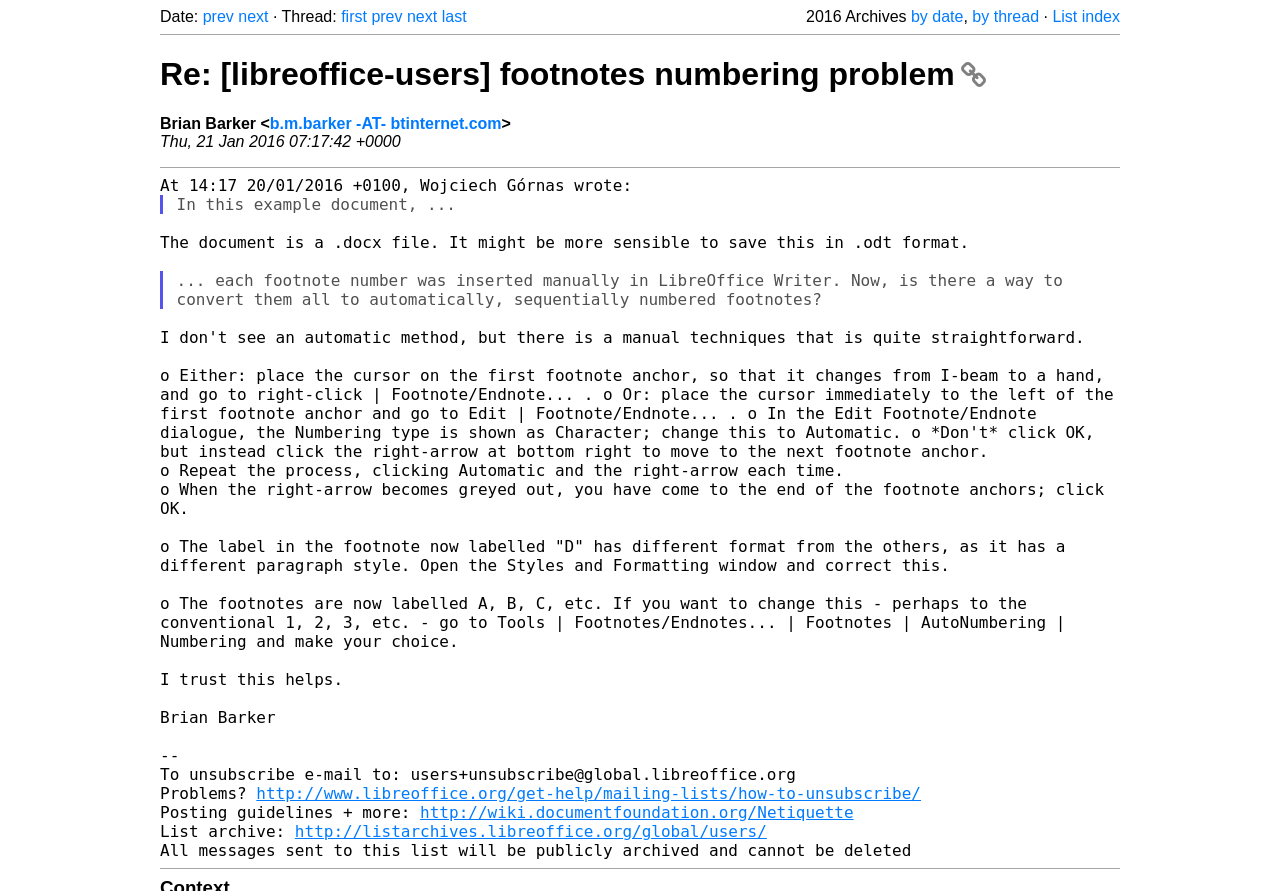What is the name of the person who sent the email?
Relying on the image, give a concise answer in one word or a brief phrase.

Brian Barker